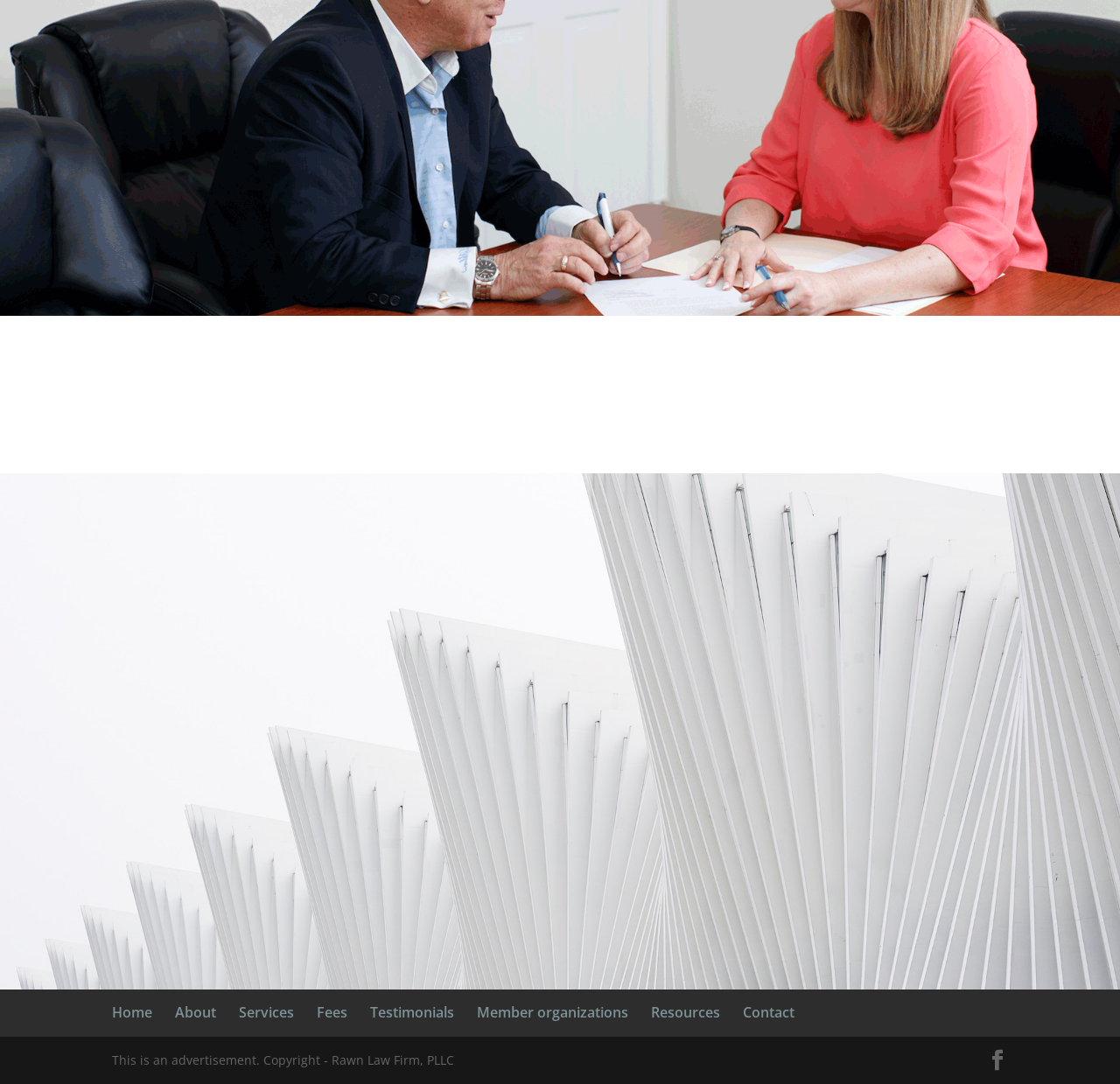Determine the bounding box coordinates for the HTML element mentioned in the following description: "Resources". The coordinates should be a list of four floats ranging from 0 to 1, represented as [left, top, right, bottom].

[0.581, 0.925, 0.643, 0.943]